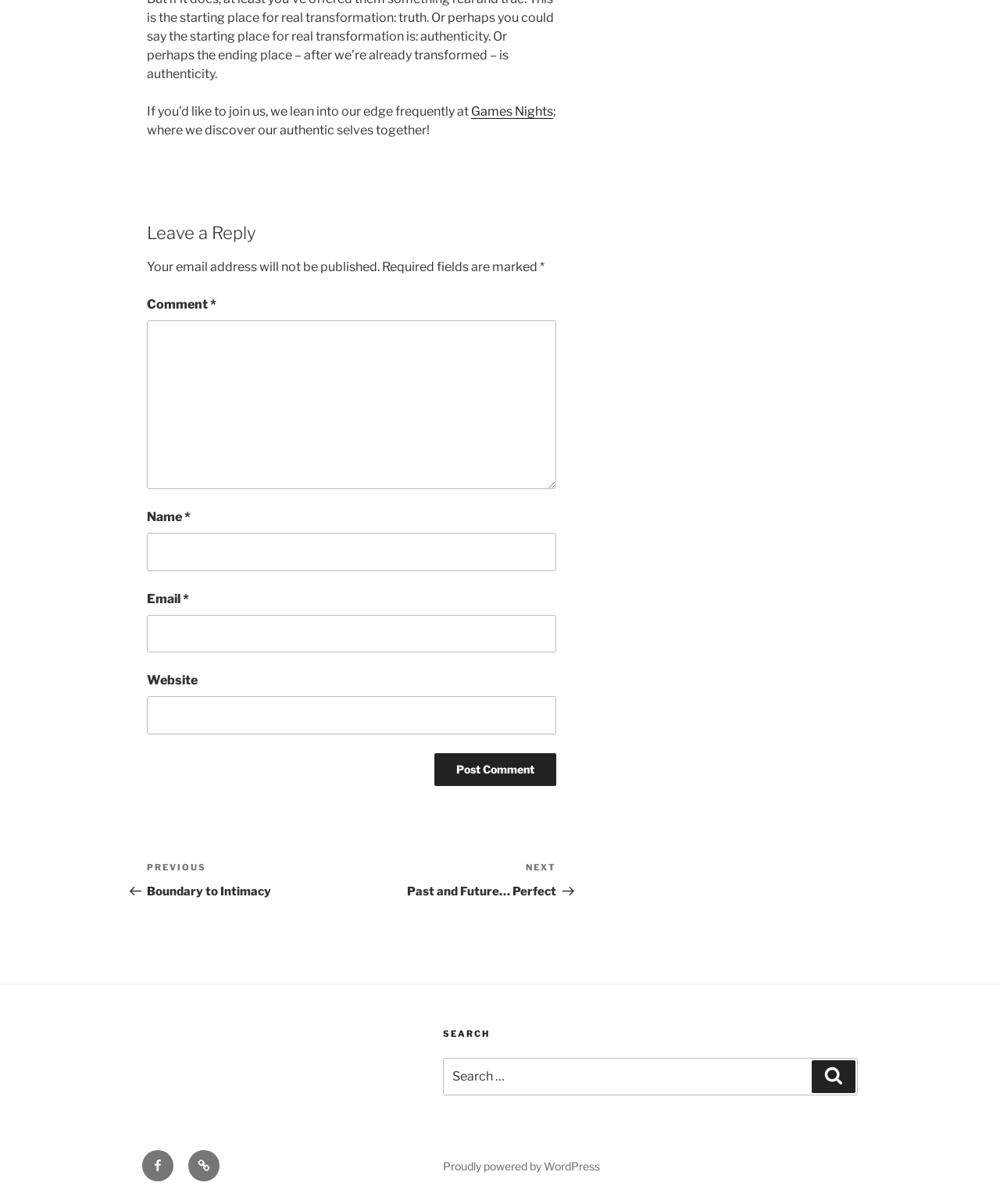What is the purpose of the 'Games Nights' link?
Could you answer the question with a detailed and thorough explanation?

The 'Games Nights' link is mentioned in the context of 'If you’d like to join us, we lean into our edge frequently at Games Nights; where we discover our authentic selves together!' which suggests that the link is related to an event or activity where people can discover their authentic selves.